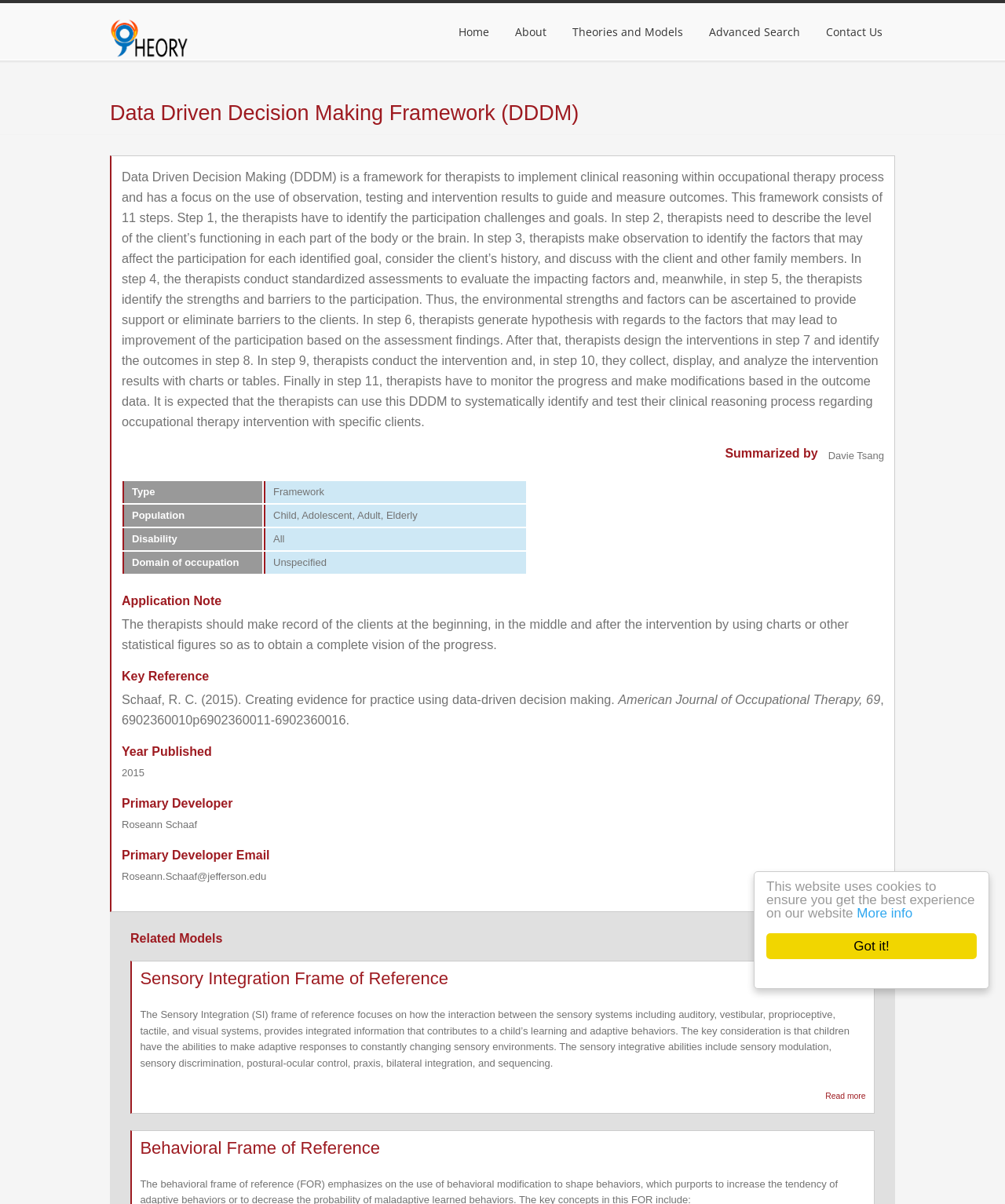Please specify the bounding box coordinates of the area that should be clicked to accomplish the following instruction: "Click the 'Theories and Models' link". The coordinates should consist of four float numbers between 0 and 1, i.e., [left, top, right, bottom].

[0.557, 0.003, 0.692, 0.044]